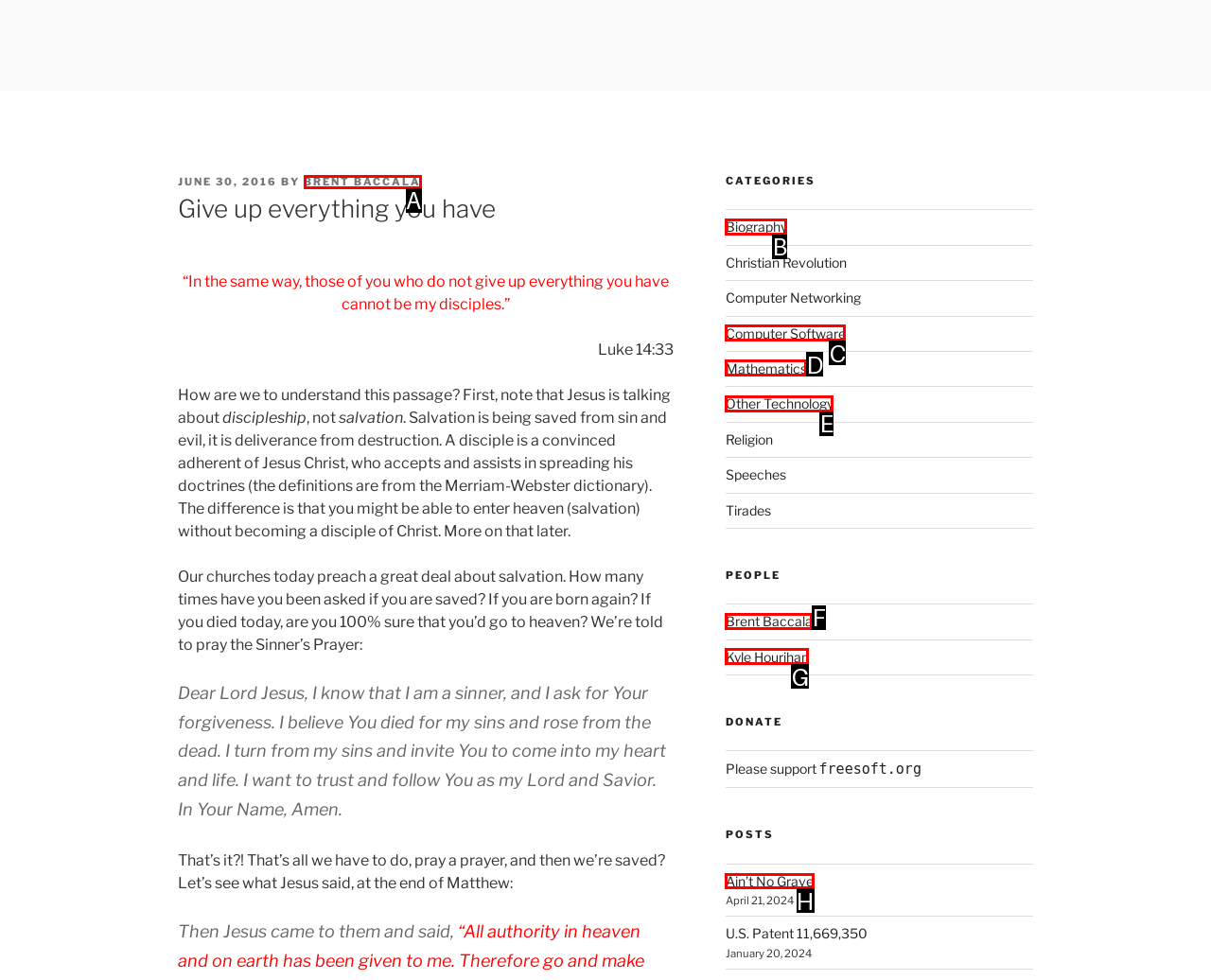Please indicate which HTML element to click in order to fulfill the following task: View the post 'Ain’t No Grave' Respond with the letter of the chosen option.

H